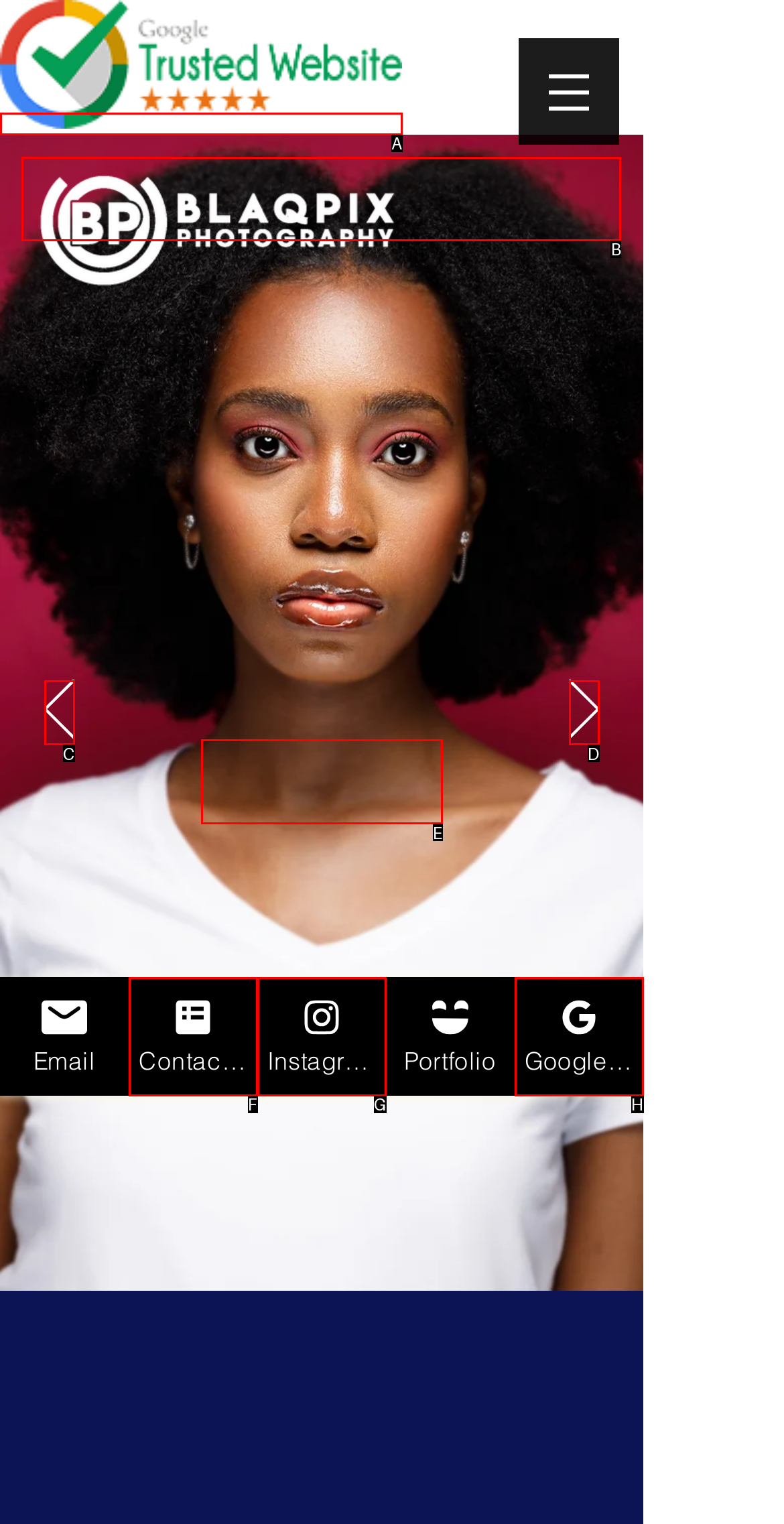Figure out which option to click to perform the following task: Search for something
Provide the letter of the correct option in your response.

B